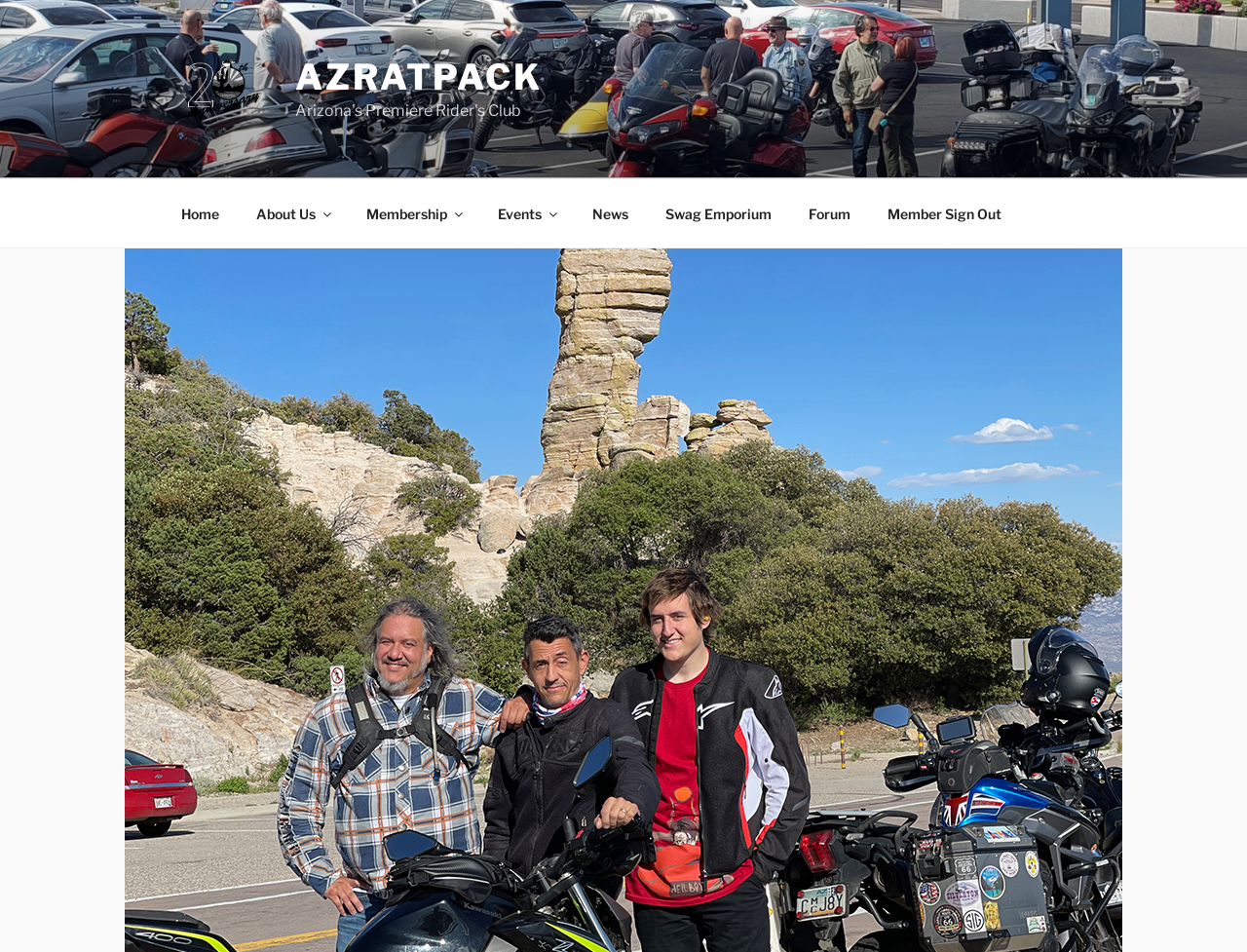Find and generate the main title of the webpage.

Mt Lemmon Ride Recap